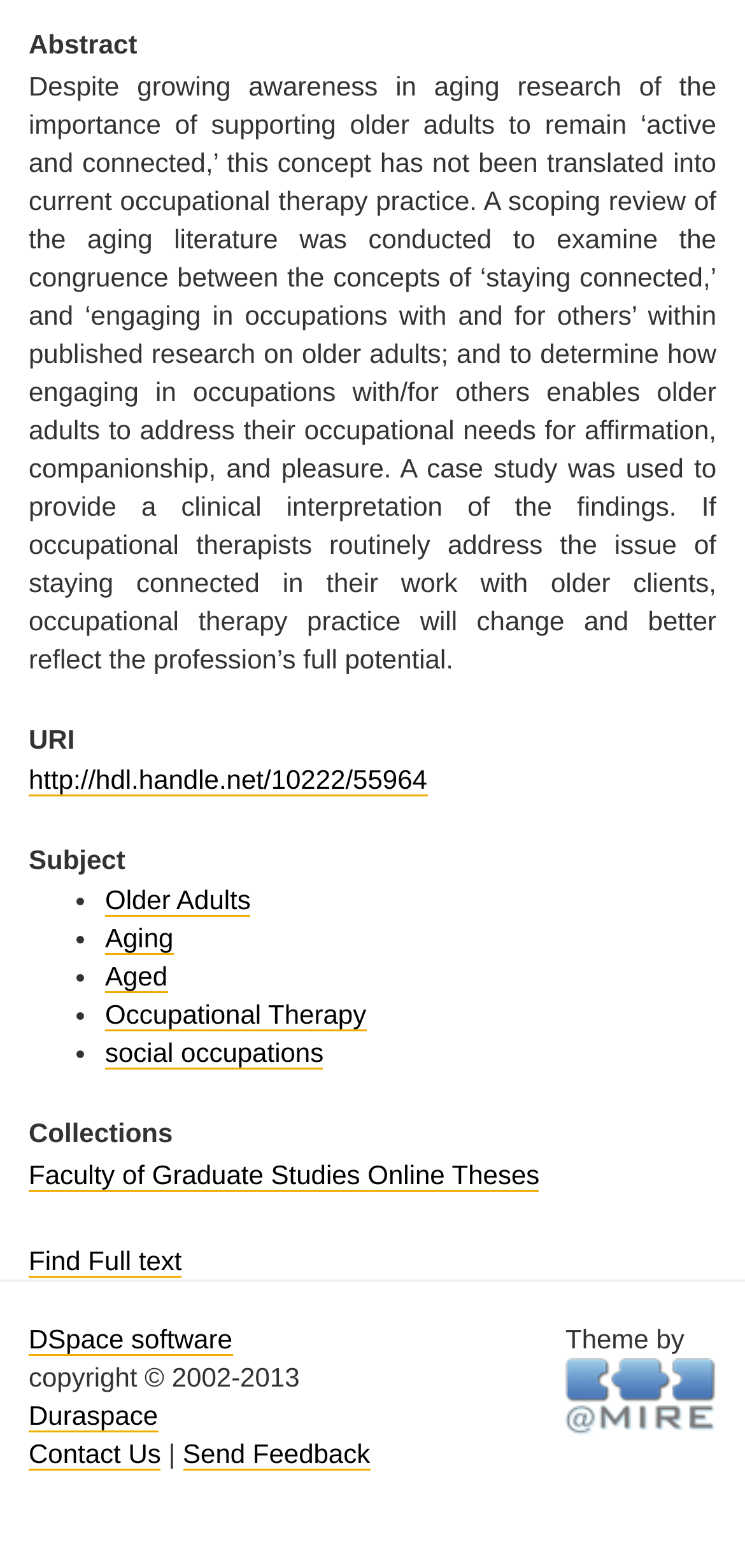Identify the bounding box for the described UI element: "Aged".

[0.141, 0.613, 0.225, 0.634]